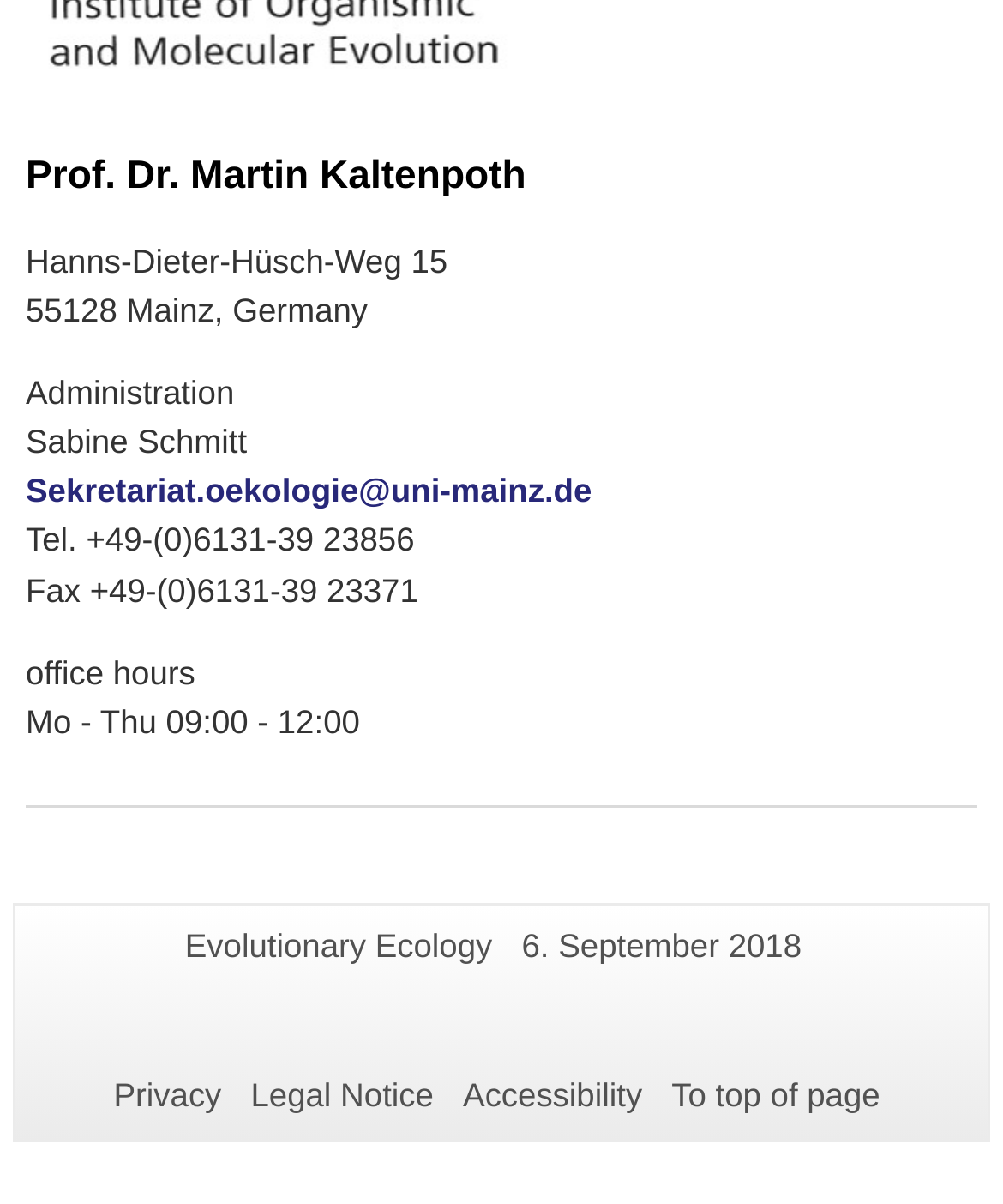What are the office hours?
Based on the visual content, answer with a single word or a brief phrase.

Mo - Thu 09:00 - 12:00